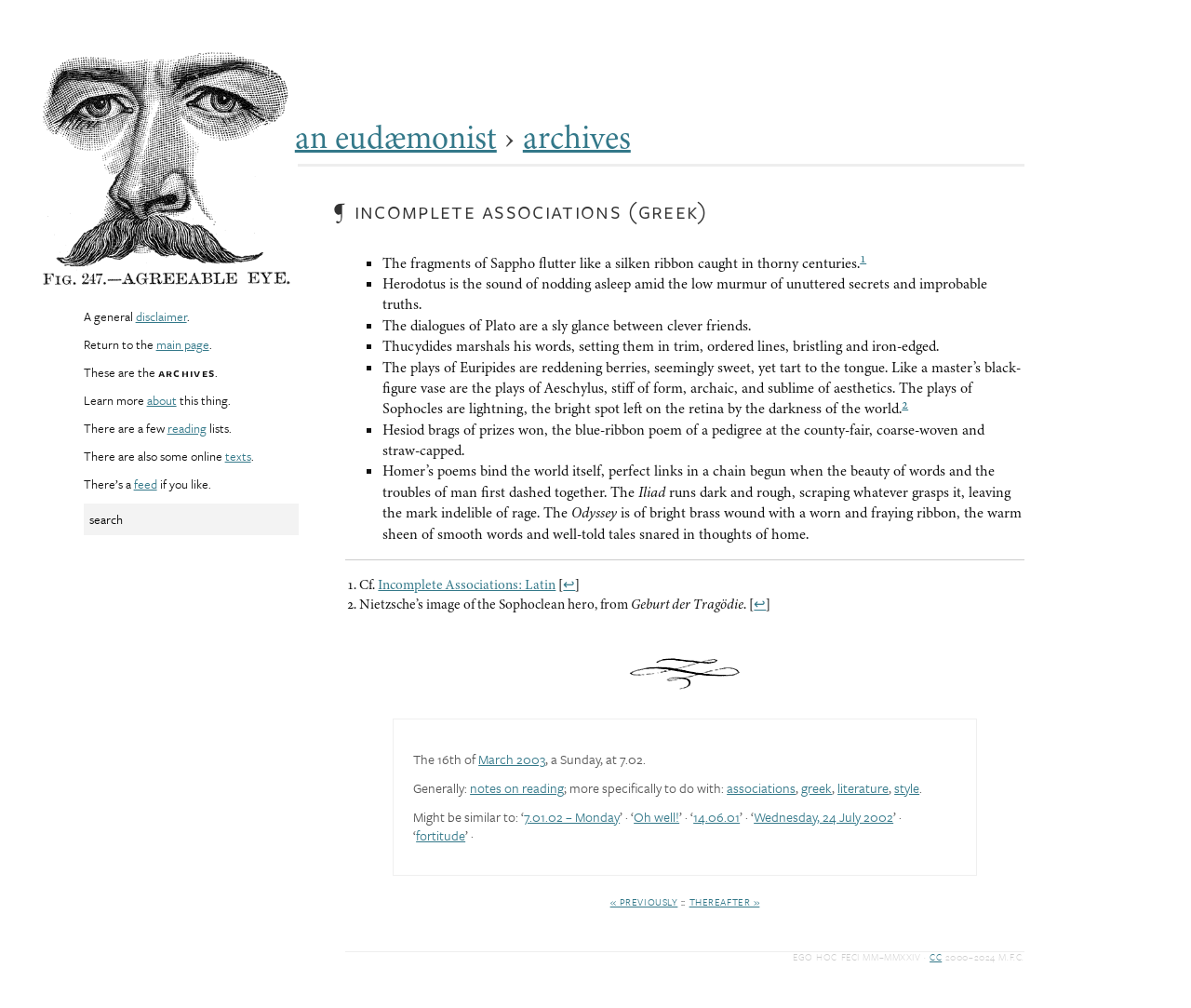What is the purpose of the links at the bottom of the webpage?
Provide an in-depth and detailed answer to the question.

The links at the bottom of the webpage are used to navigate to related content, such as notes on reading, associations, Greek literature, and style, which are all relevant to the topic of the article.